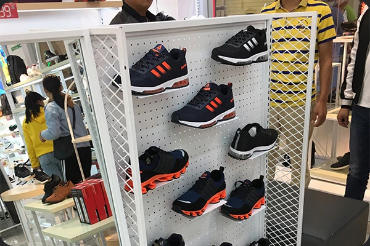What is the dominant color scheme of the shoes? Analyze the screenshot and reply with just one word or a short phrase.

Dark colors with vibrant accents